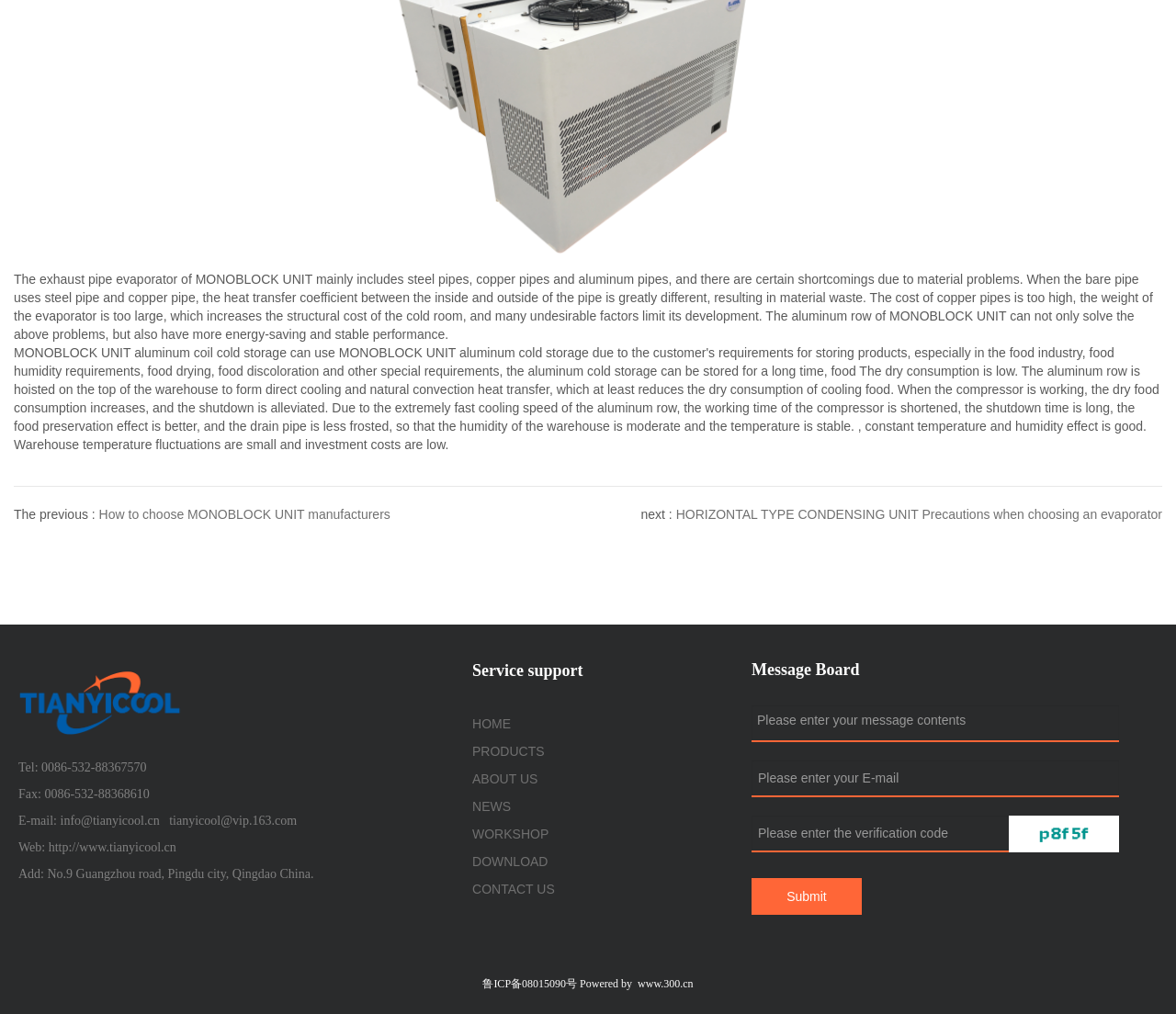Determine the bounding box coordinates of the element that should be clicked to execute the following command: "Click the link to view HORIZONTAL TYPE CONDENSING UNIT Precautions".

[0.575, 0.5, 0.988, 0.515]